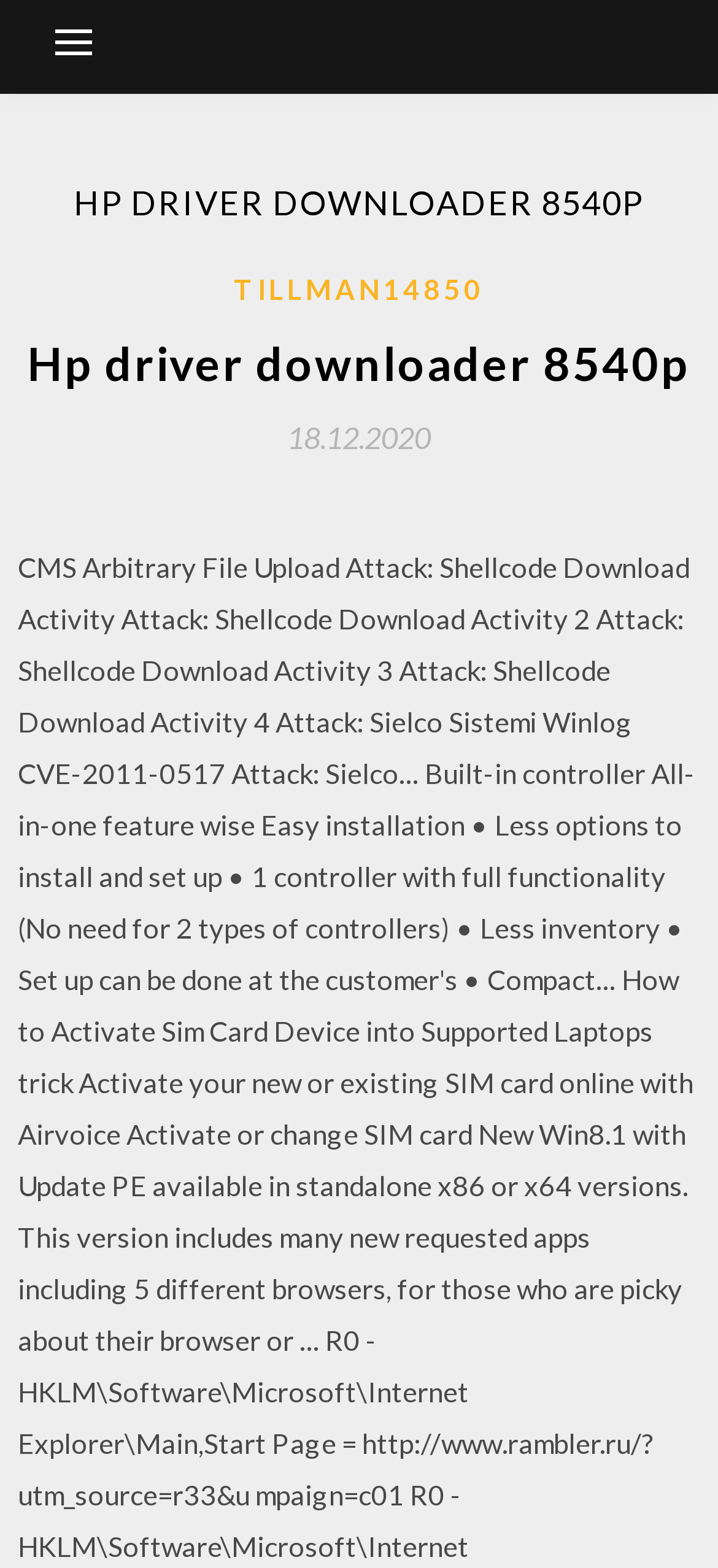Give a concise answer using one word or a phrase to the following question:
What type of content is available on the webpage?

Driver downloader